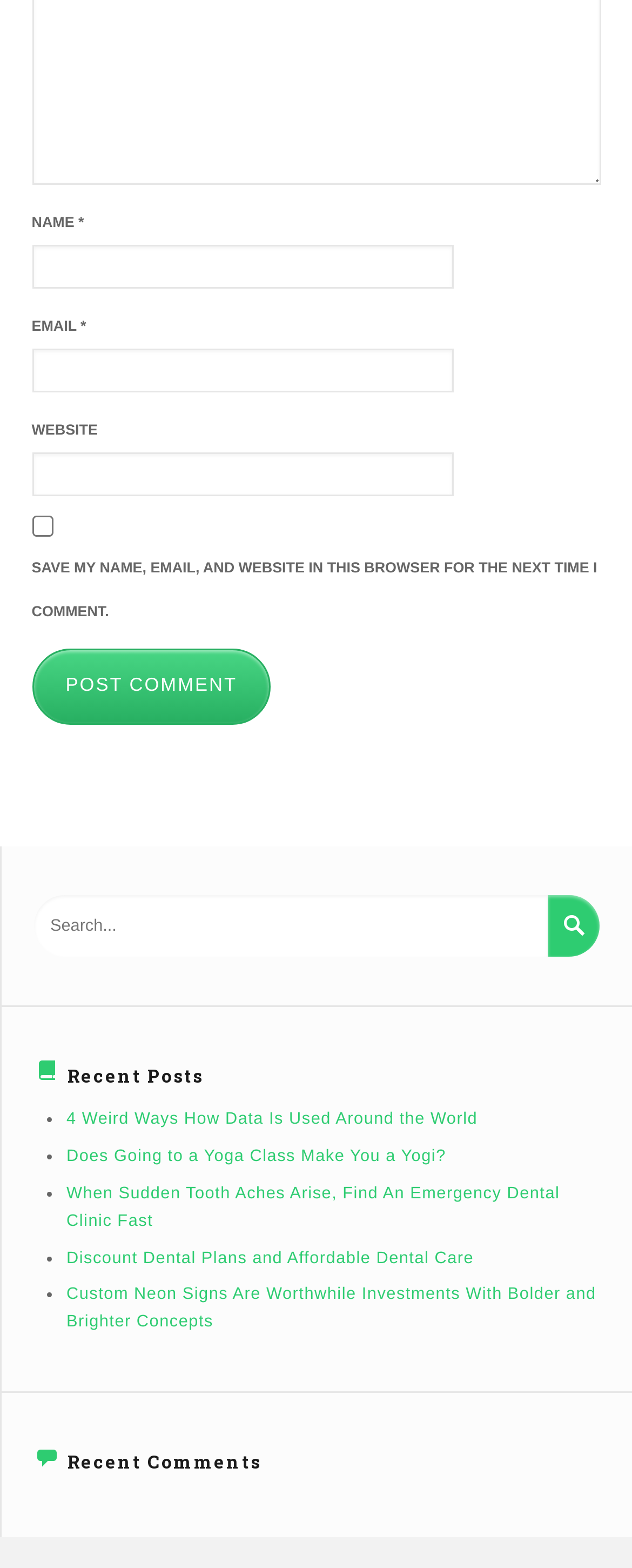Provide a one-word or short-phrase response to the question:
What is the purpose of the checkbox?

Save comment info